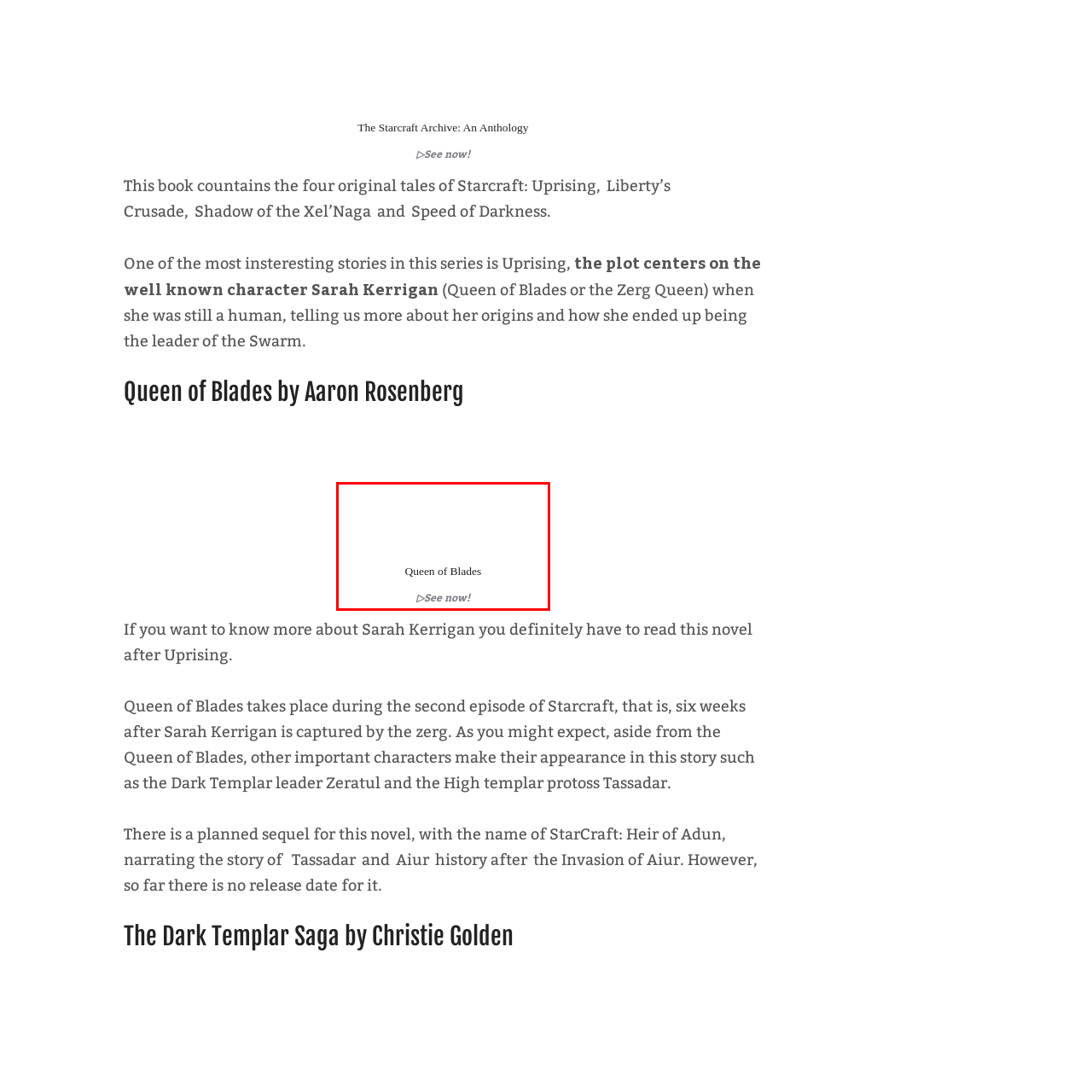What is the call-to-action link?
Look at the image highlighted by the red bounding box and answer the question with a single word or brief phrase.

See now!